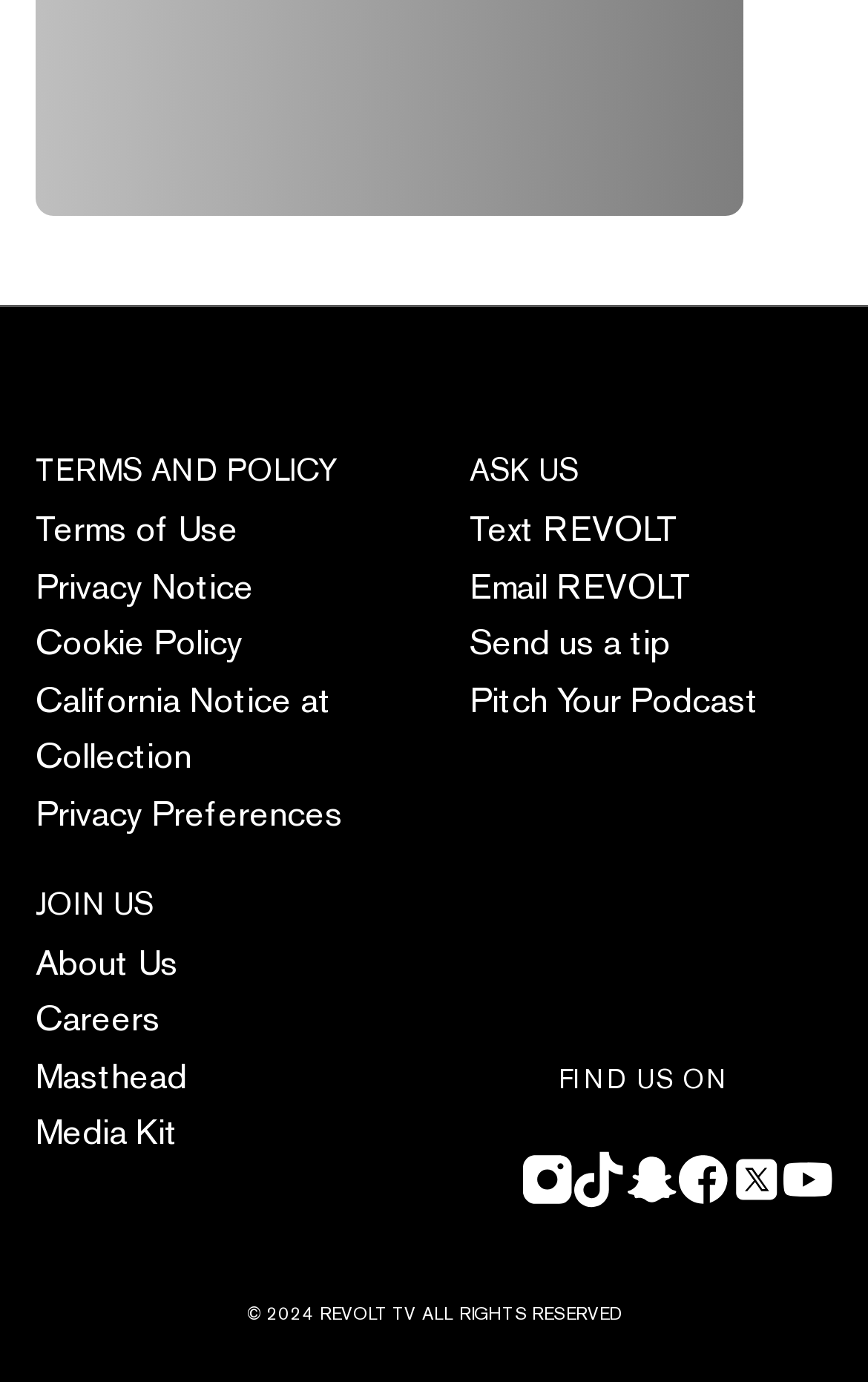Could you highlight the region that needs to be clicked to execute the instruction: "Contact us through Text"?

[0.541, 0.279, 0.782, 0.313]